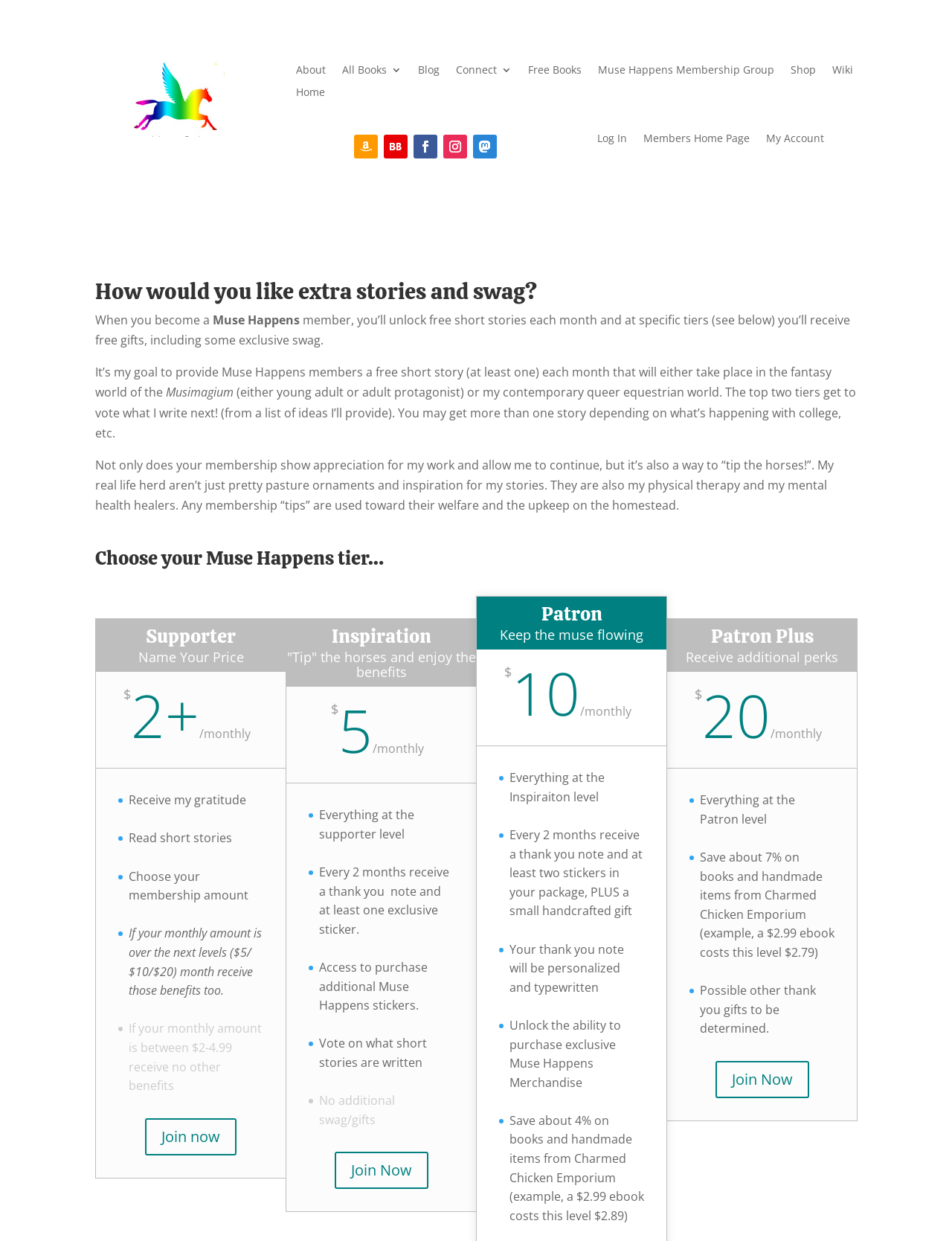Locate the heading on the webpage and return its text.

How would you like extra stories and swag?